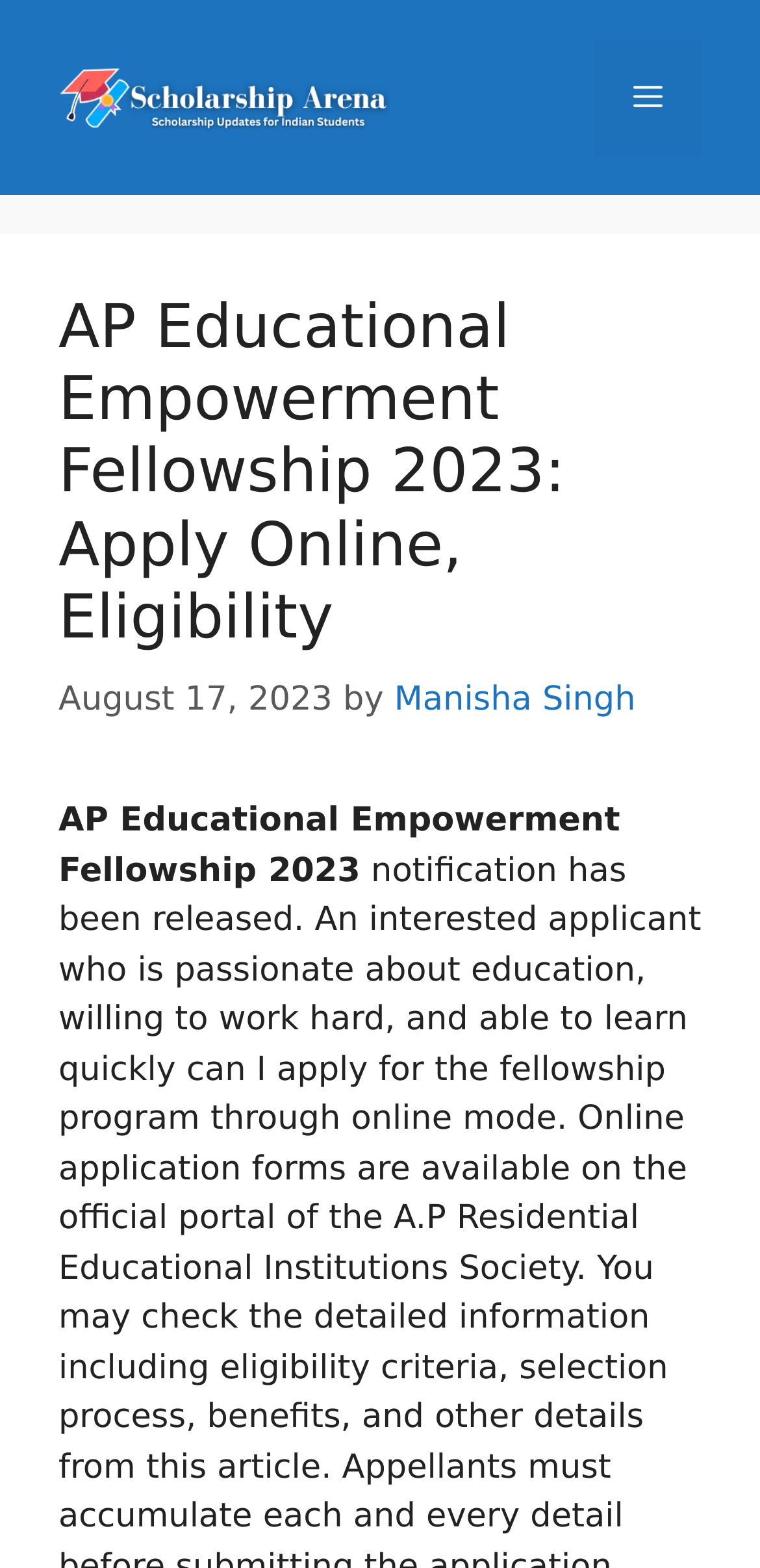Respond with a single word or phrase:
What is the name of the website?

Scholarship Arena